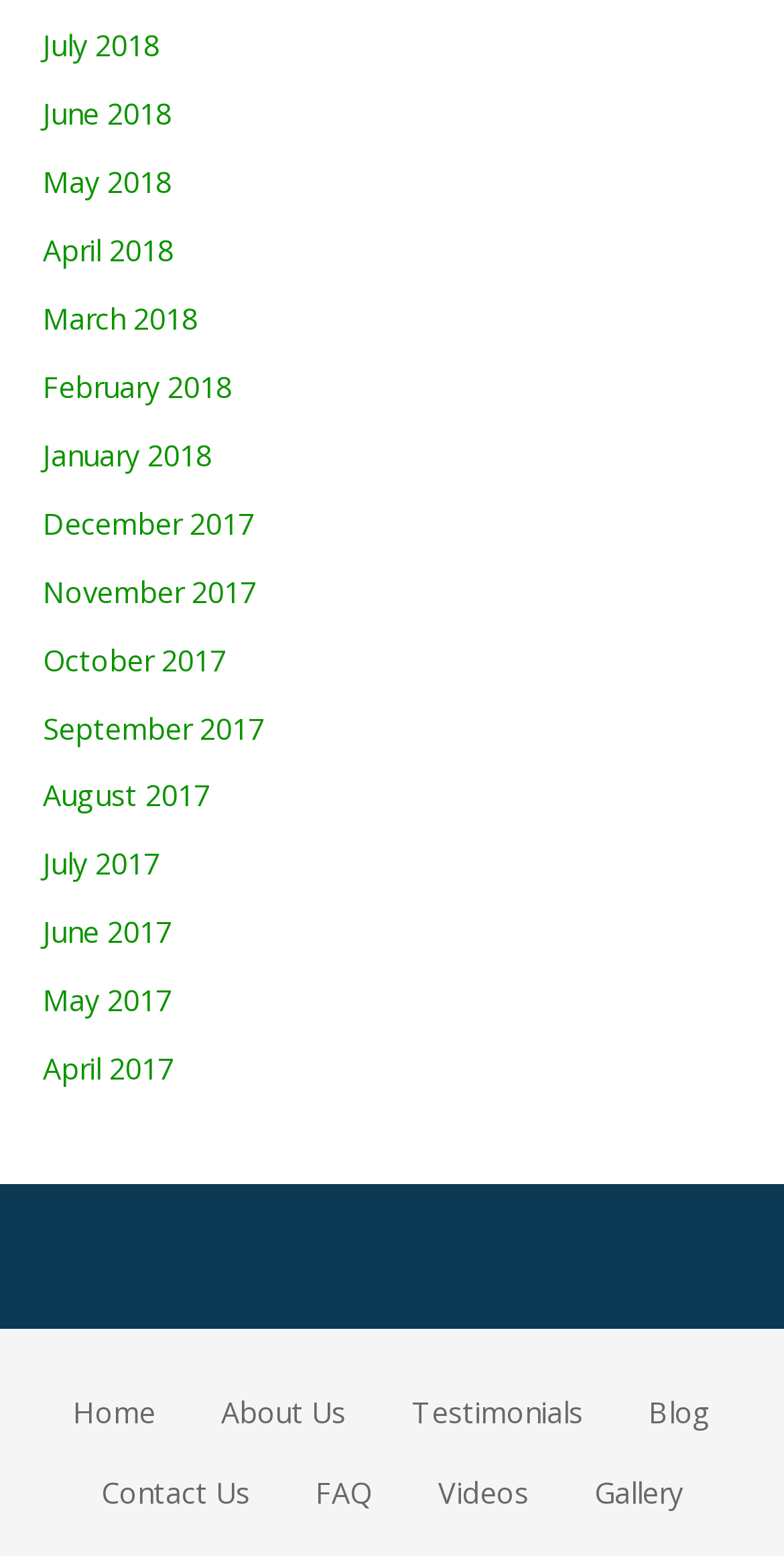How many months are listed in total?
Please utilize the information in the image to give a detailed response to the question.

I counted the number of month links listed and found that there are 24 months listed, ranging from July 2017 to July 2018.